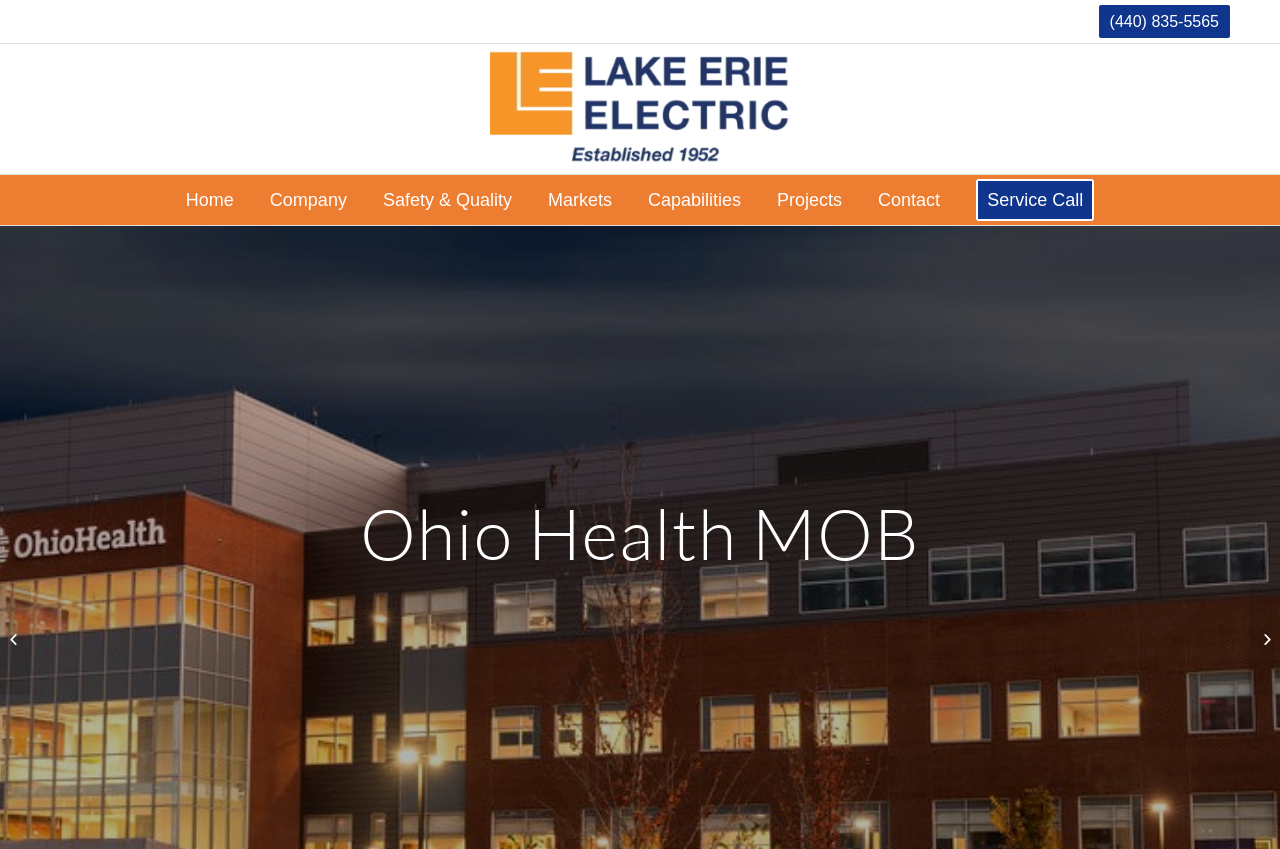Please identify the bounding box coordinates of the area I need to click to accomplish the following instruction: "View the Projects page".

[0.593, 0.206, 0.672, 0.265]